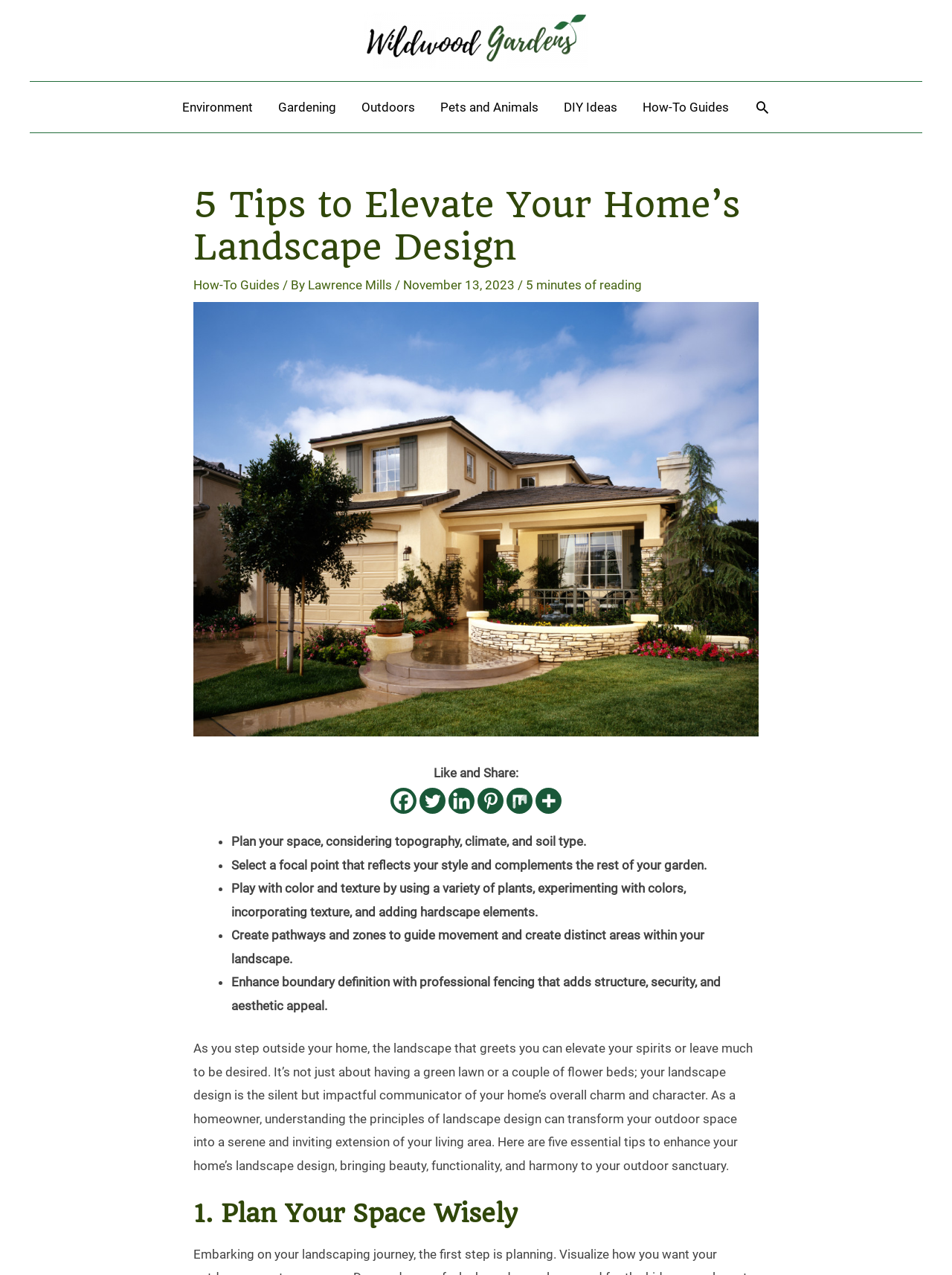Determine the bounding box for the UI element that matches this description: "Gardening".

[0.279, 0.064, 0.366, 0.104]